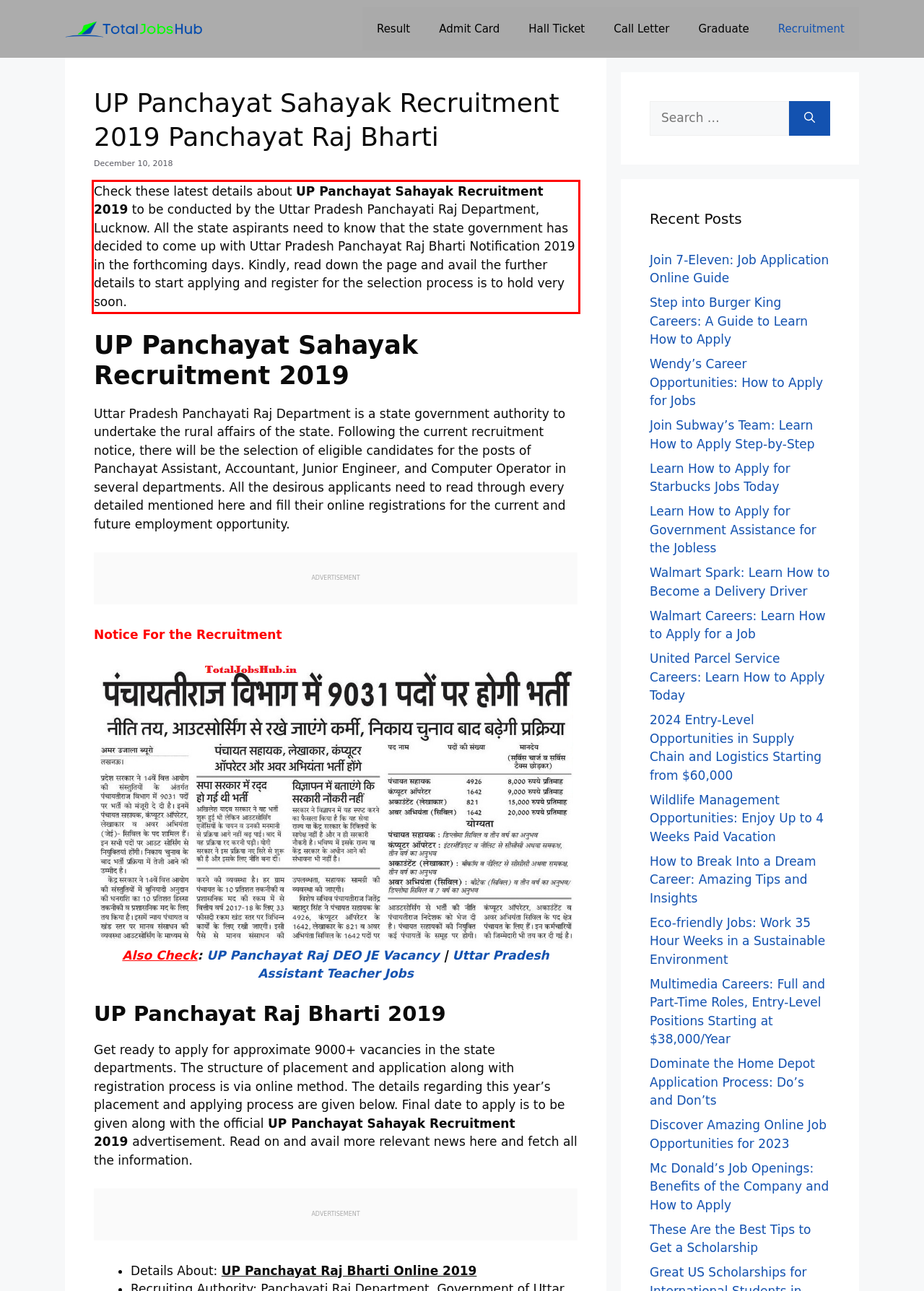Review the screenshot of the webpage and recognize the text inside the red rectangle bounding box. Provide the extracted text content.

Check these latest details about UP Panchayat Sahayak Recruitment 2019 to be conducted by the Uttar Pradesh Panchayati Raj Department, Lucknow. All the state aspirants need to know that the state government has decided to come up with Uttar Pradesh Panchayat Raj Bharti Notification 2019 in the forthcoming days. Kindly, read down the page and avail the further details to start applying and register for the selection process is to hold very soon.